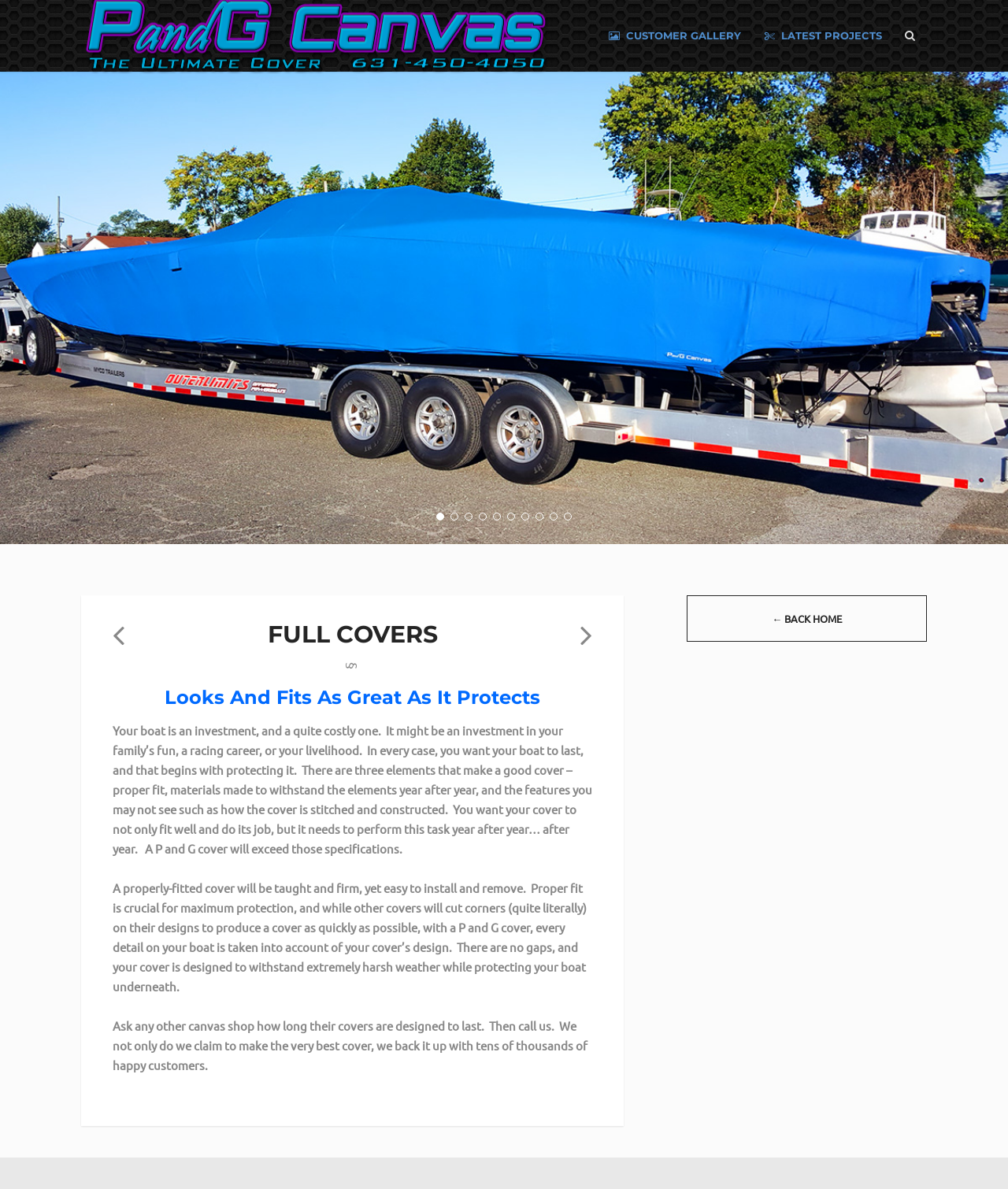Respond to the question below with a concise word or phrase:
What is the benefit of a properly-fitted cover?

Maximum protection